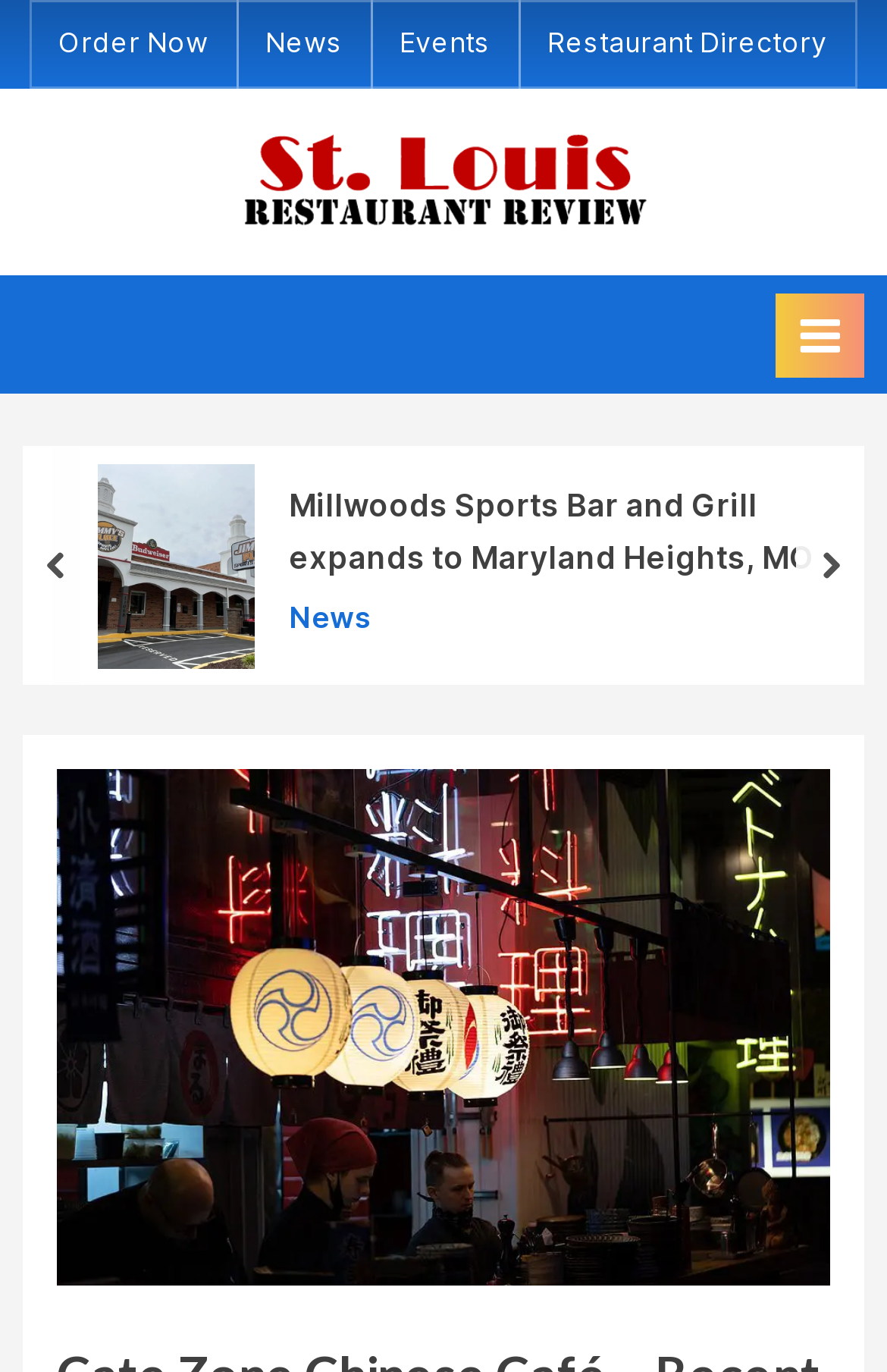What is the main title displayed on this webpage?

Cate Zone Chinese Café – Recent Health Inspection Report